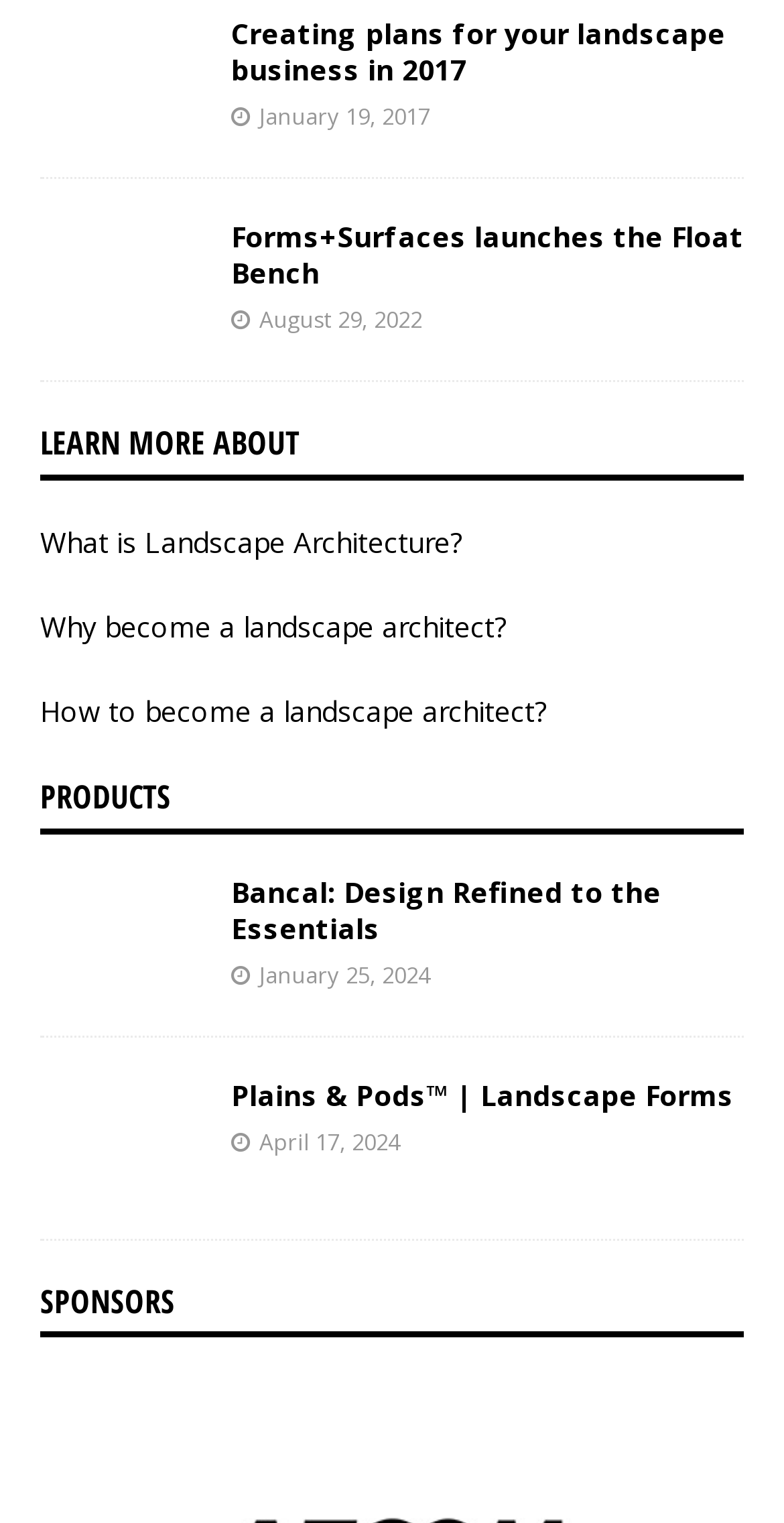What is the title of the first article?
Look at the screenshot and respond with one word or a short phrase.

Creating plans for your landscape business in 2017